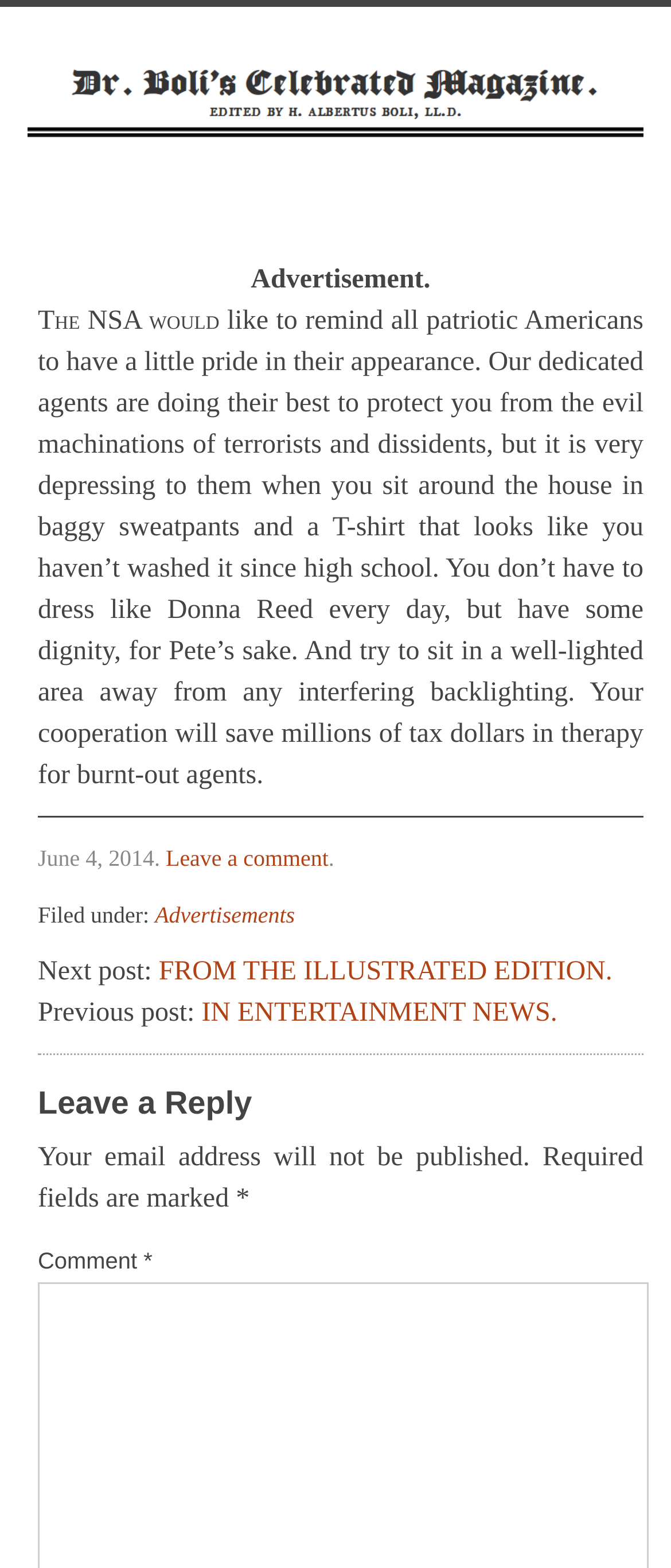How many links are there in the current post?
Refer to the image and provide a concise answer in one word or phrase.

5